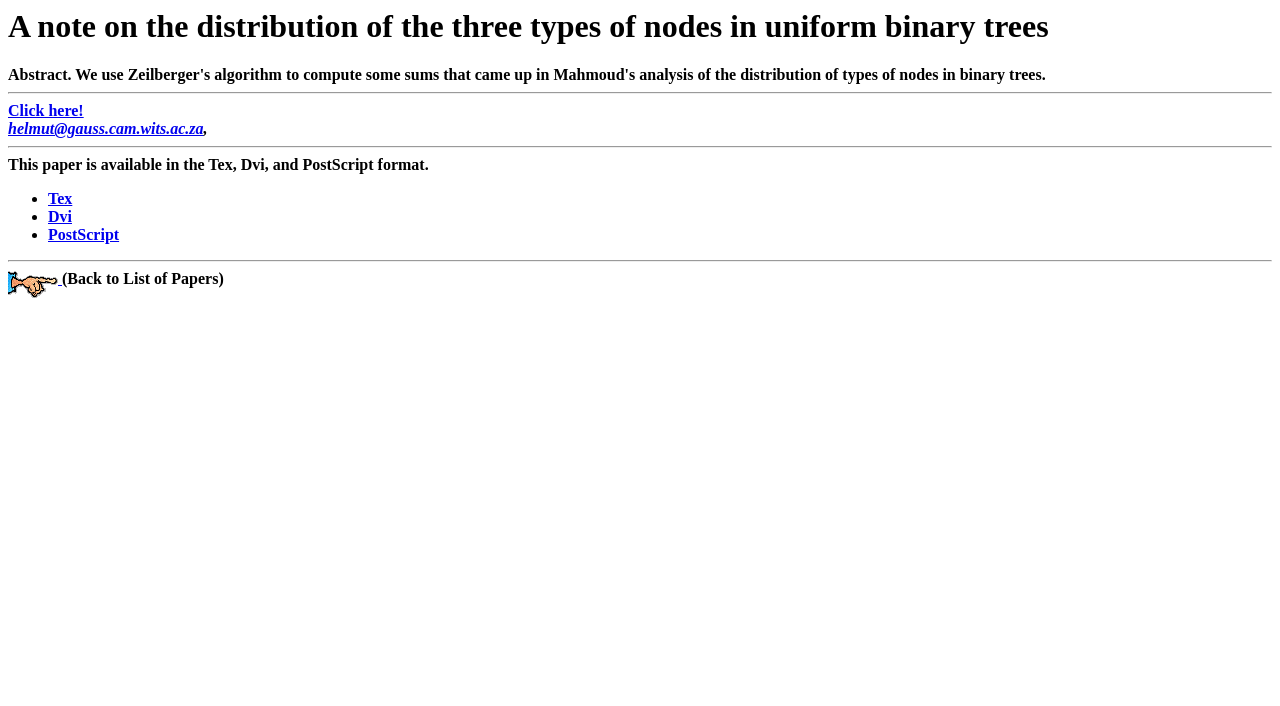Please find the bounding box for the following UI element description. Provide the coordinates in (top-left x, top-left y, bottom-right x, bottom-right y) format, with values between 0 and 1: Click here!

[0.006, 0.145, 0.065, 0.169]